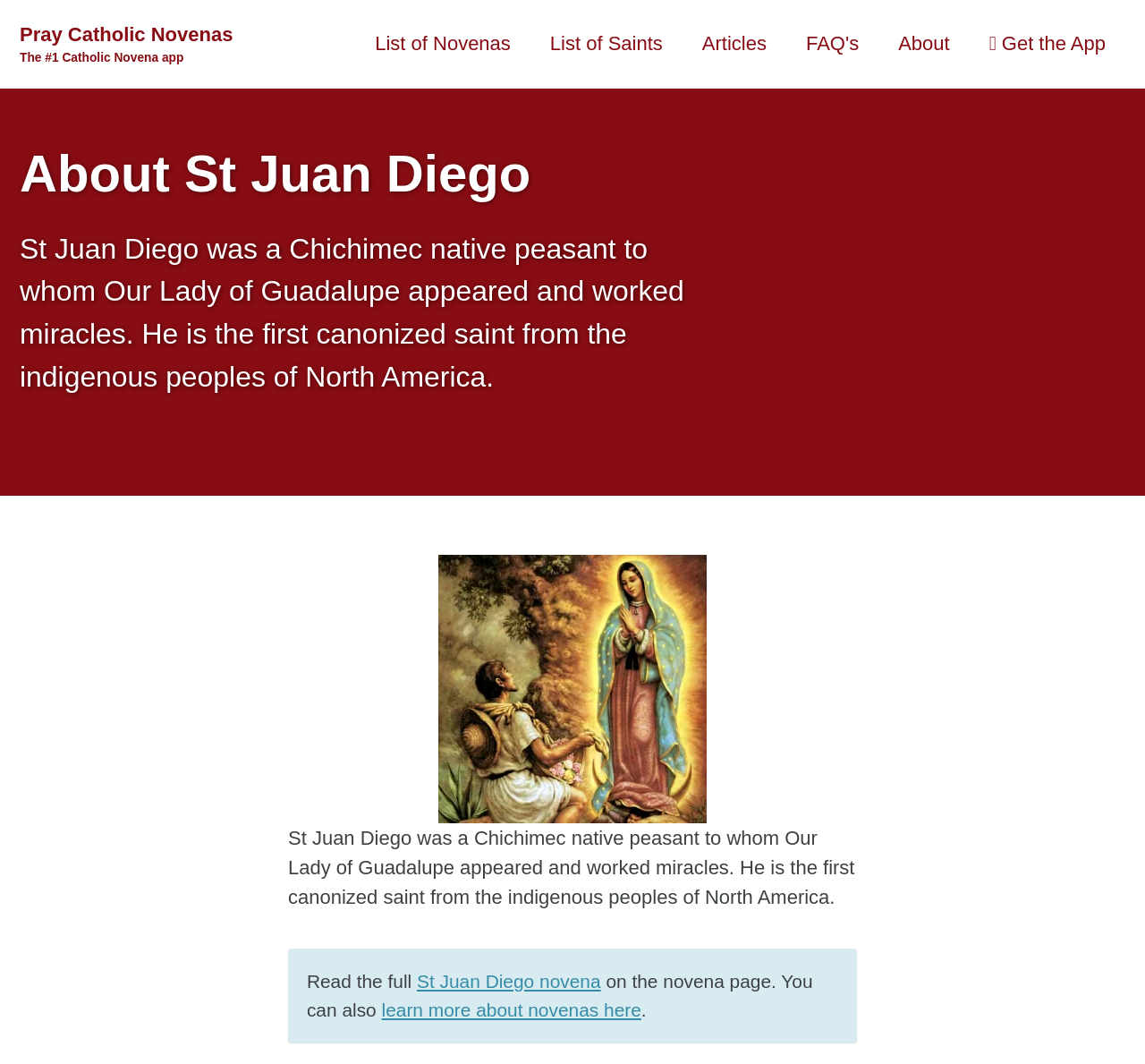What is the name of the saint described on this page?
Please give a detailed and thorough answer to the question, covering all relevant points.

I determined the answer by reading the heading 'About St Juan Diego' and the static text 'St Juan Diego was a Chichimec native peasant to whom Our Lady of Guadalupe appeared and worked miracles. He is the first canonized saint from the indigenous peoples of North America.'